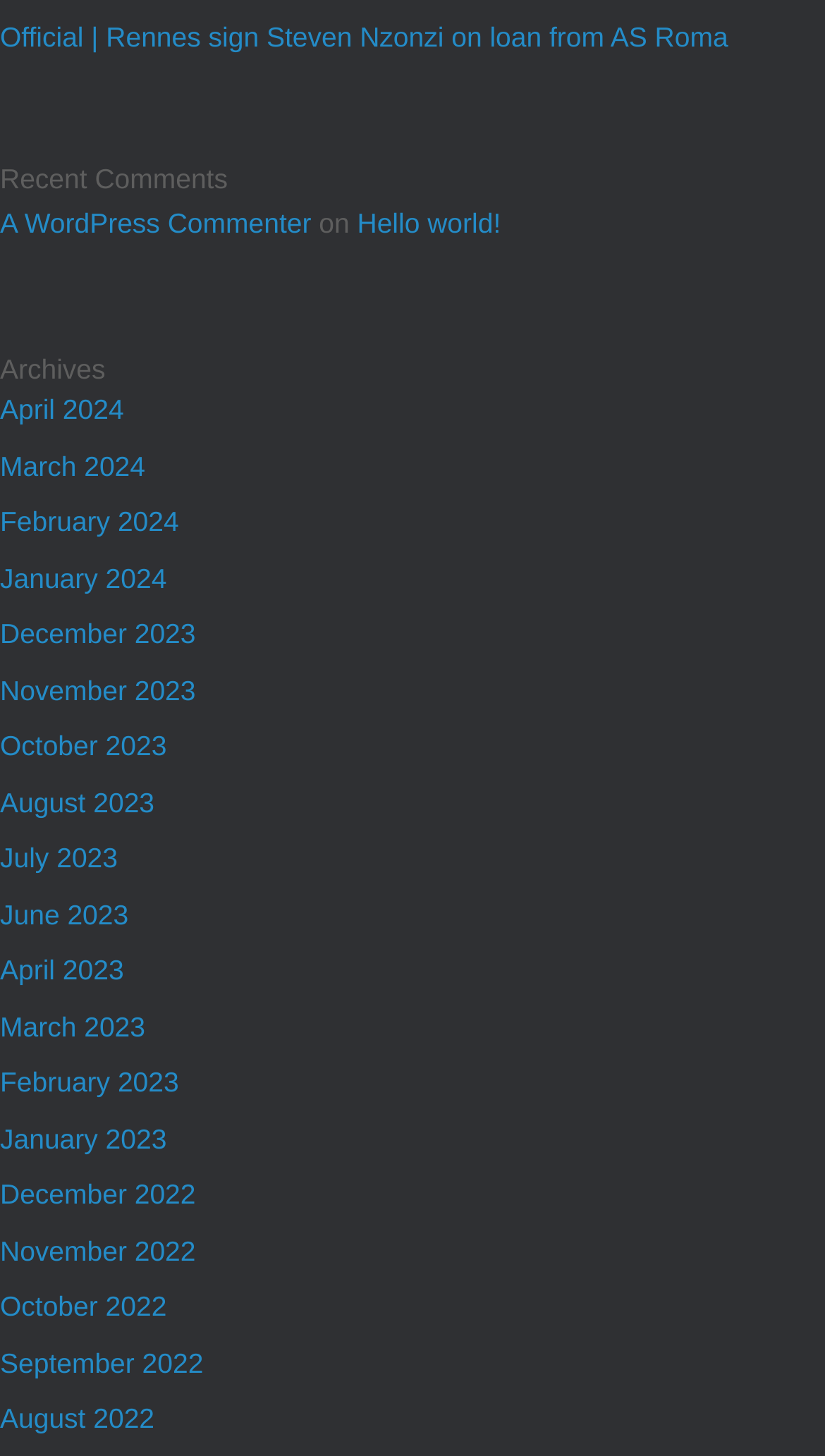Please specify the bounding box coordinates of the clickable section necessary to execute the following command: "Check the comment from A WordPress Commenter".

[0.0, 0.143, 0.377, 0.164]